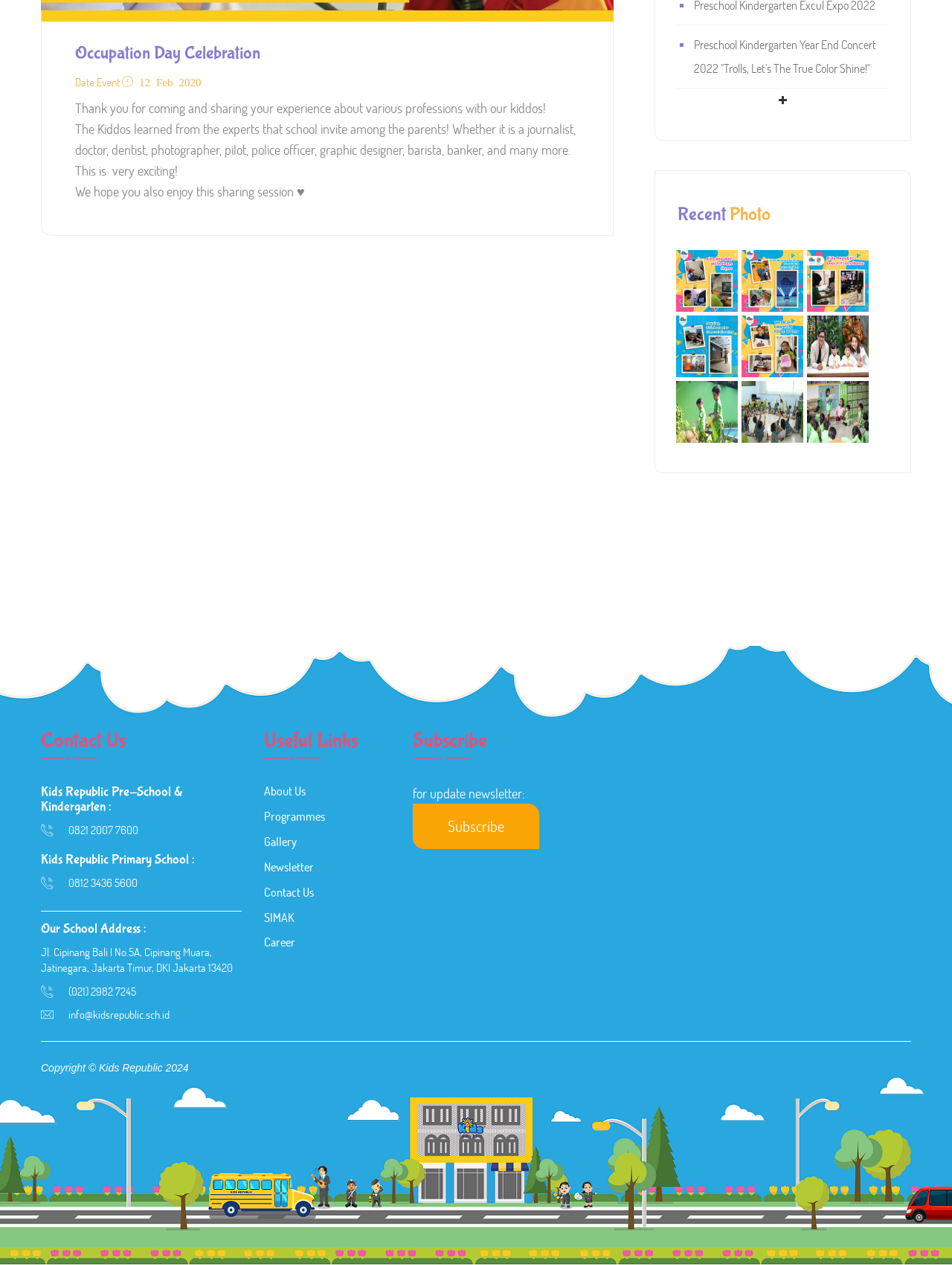Determine the bounding box coordinates (top-left x, top-left y, bottom-right x, bottom-right y) of the UI element described in the following text: Subscribe

[0.434, 0.635, 0.645, 0.671]